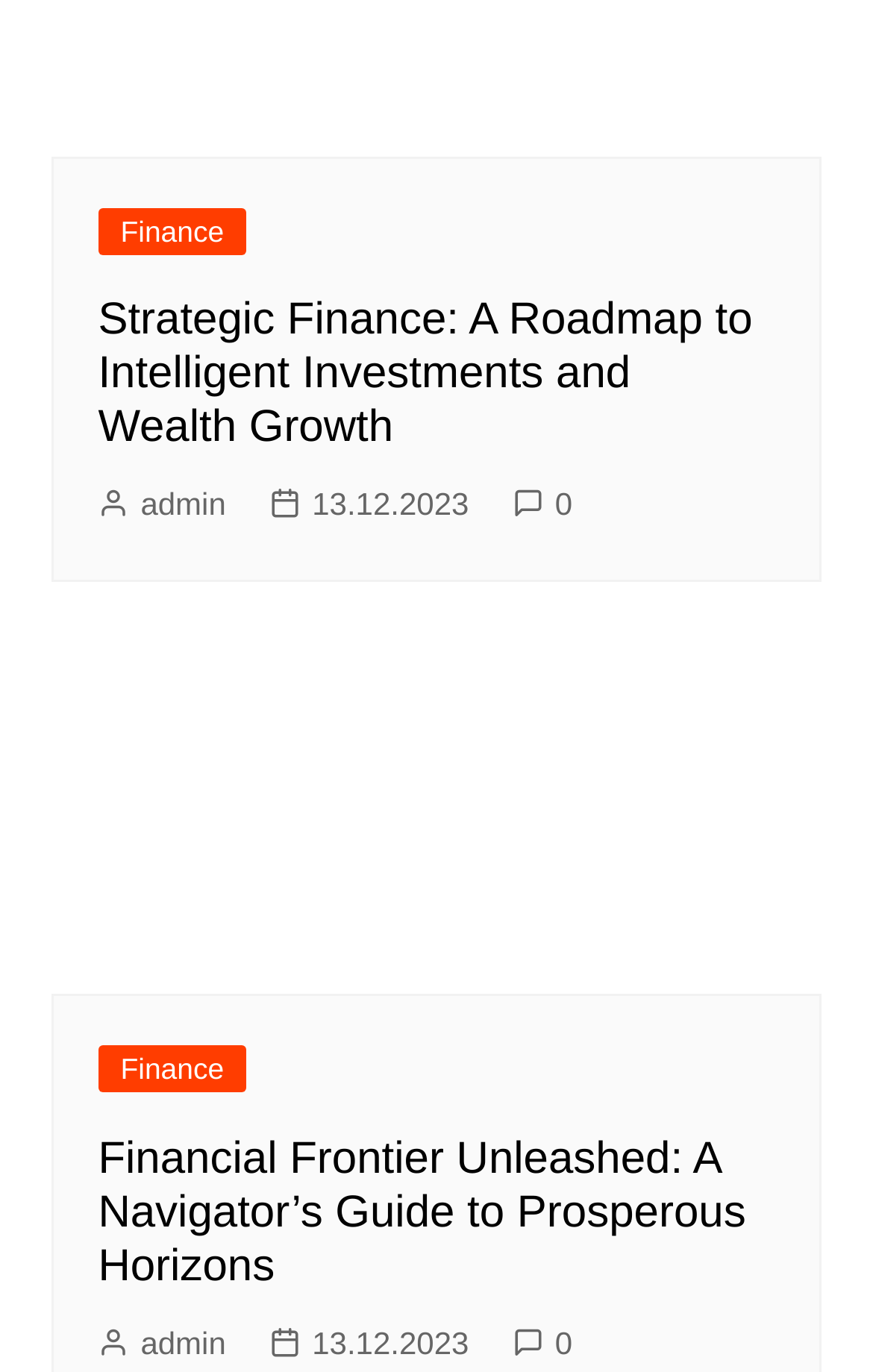Analyze the image and answer the question with as much detail as possible: 
What is the theme of this webpage?

I noticed that the link [489] and [495] have the text 'Finance', and the headings [418] and [422] also relate to finance, indicating that the theme of this webpage is finance.